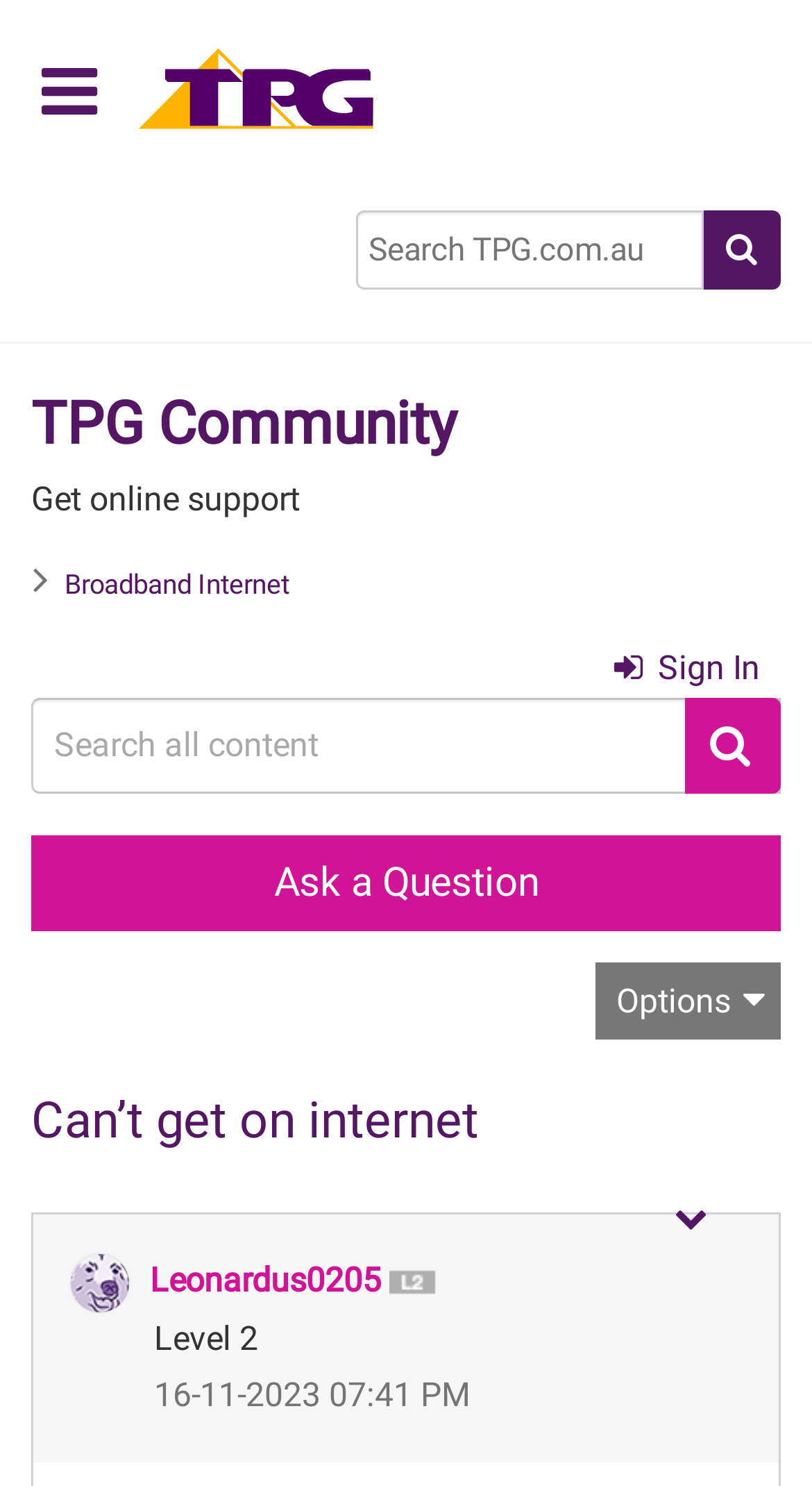Find the bounding box coordinates of the element you need to click on to perform this action: 'Search for a topic'. The coordinates should be represented by four float values between 0 and 1, in the format [left, top, right, bottom].

[0.438, 0.142, 0.867, 0.195]